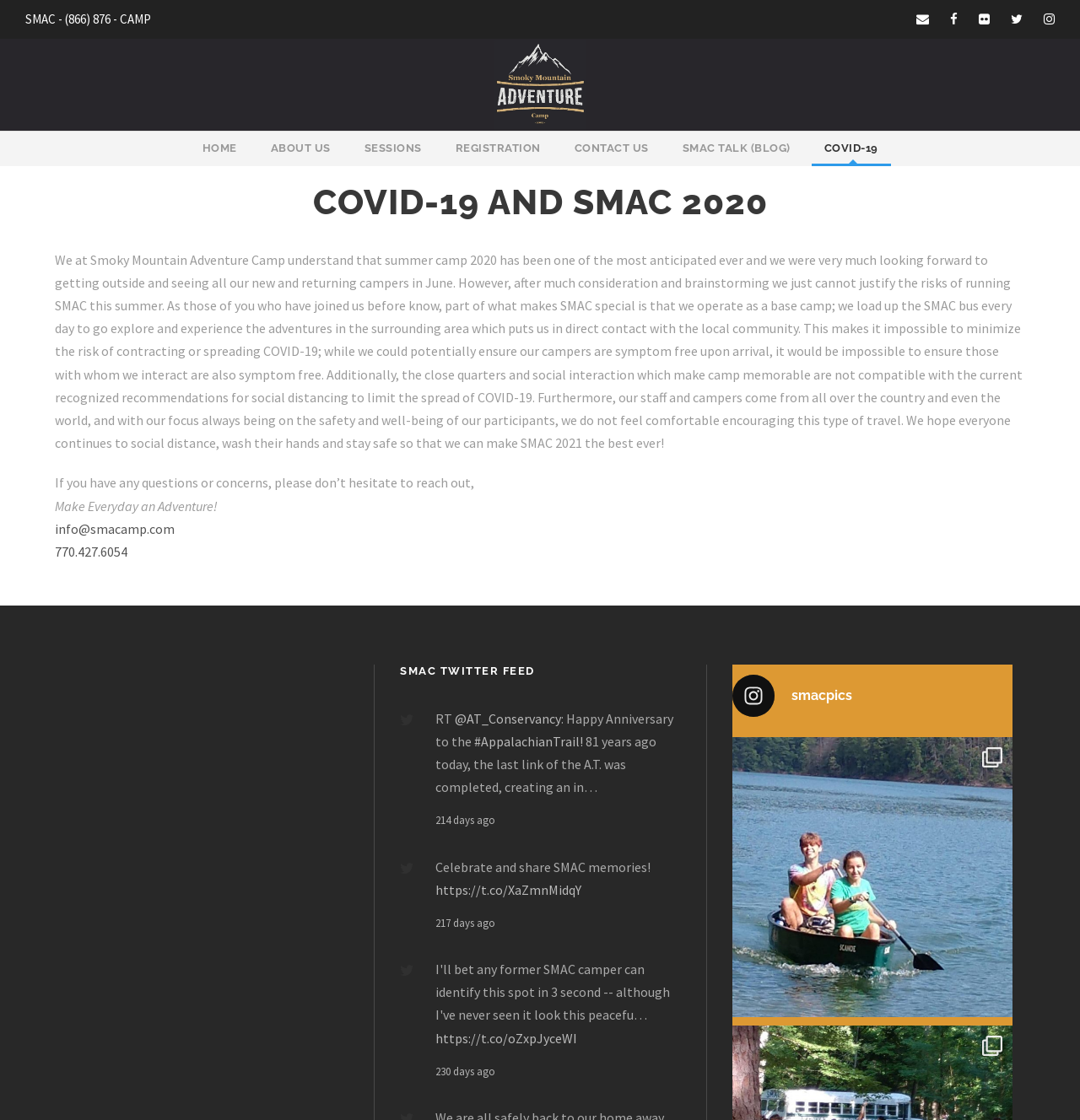Using the description: "(866) 876 - CAMP", identify the bounding box of the corresponding UI element in the screenshot.

[0.06, 0.01, 0.14, 0.024]